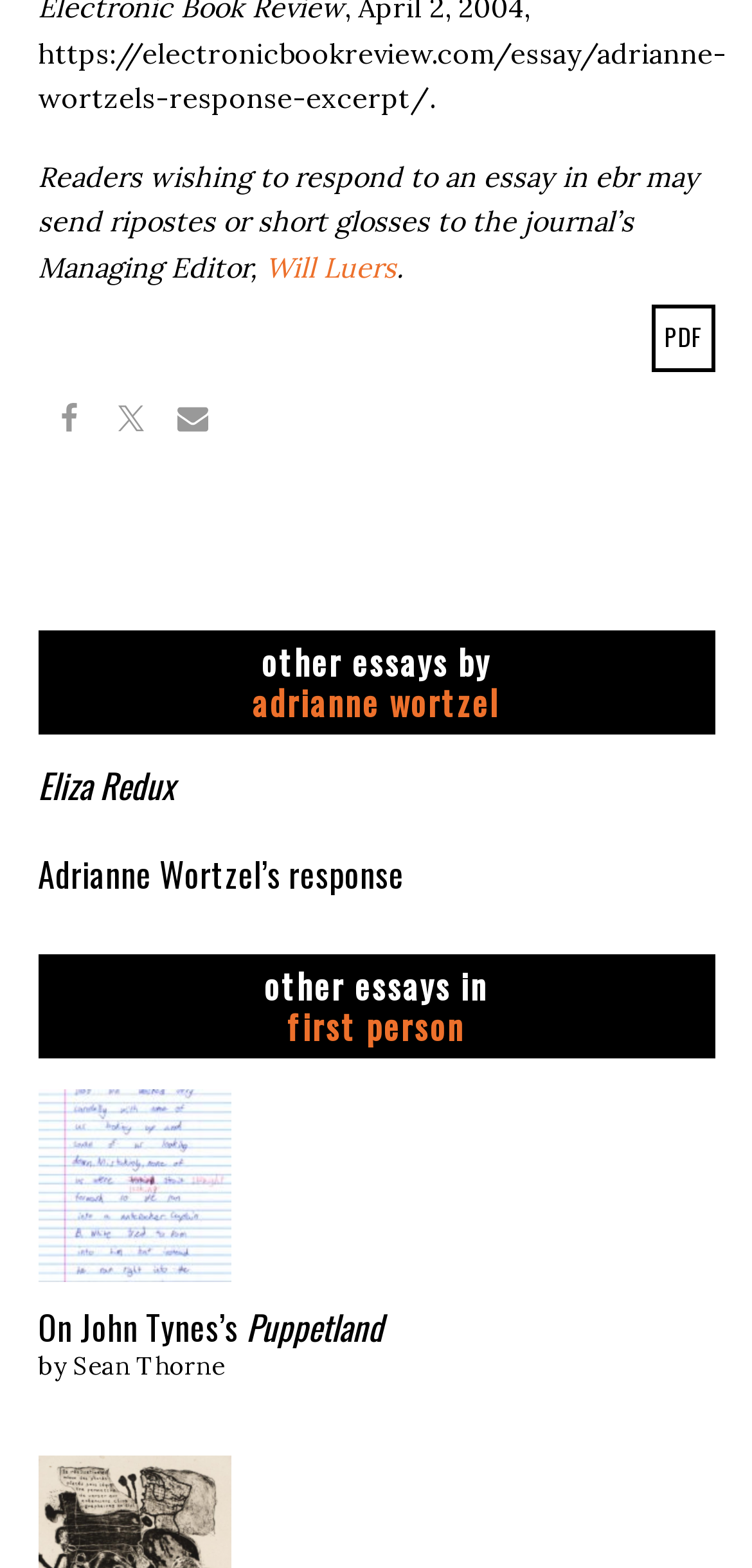Determine the bounding box coordinates for the area that should be clicked to carry out the following instruction: "Download the PDF".

[0.868, 0.196, 0.947, 0.236]